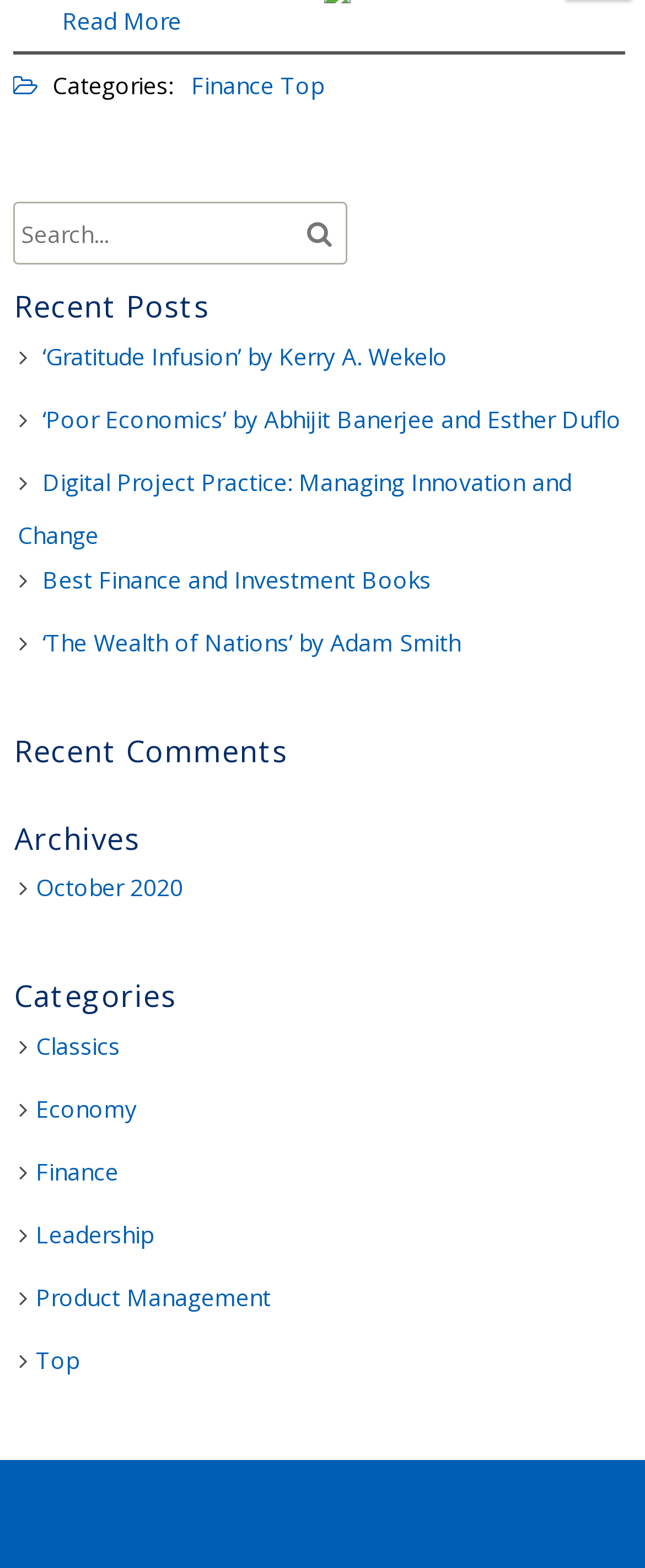What is the category of the book 'Gratitude Infusion'?
Using the image, answer in one word or phrase.

Not specified